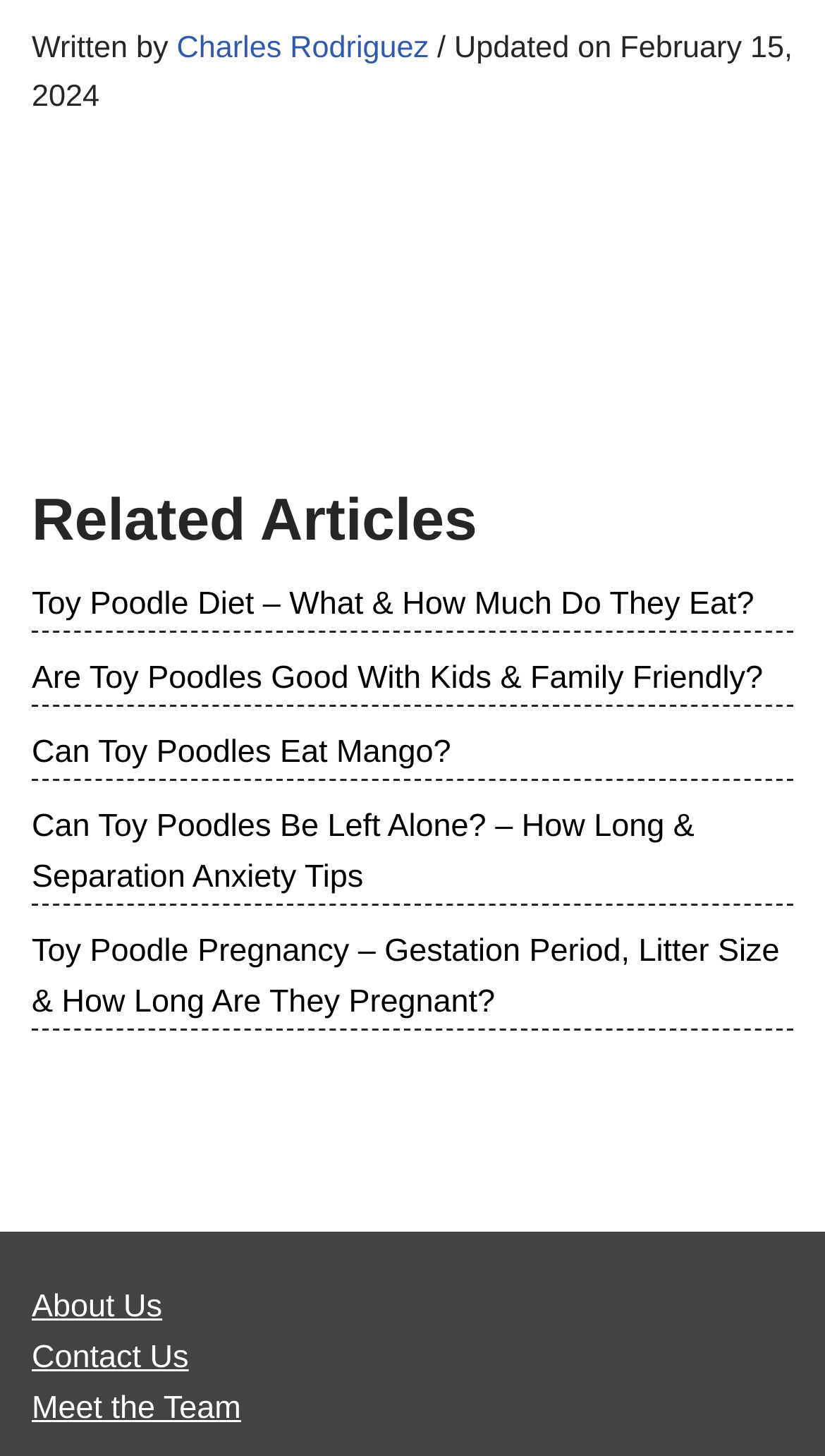Provide a brief response to the question below using one word or phrase:
How many related articles are listed?

5